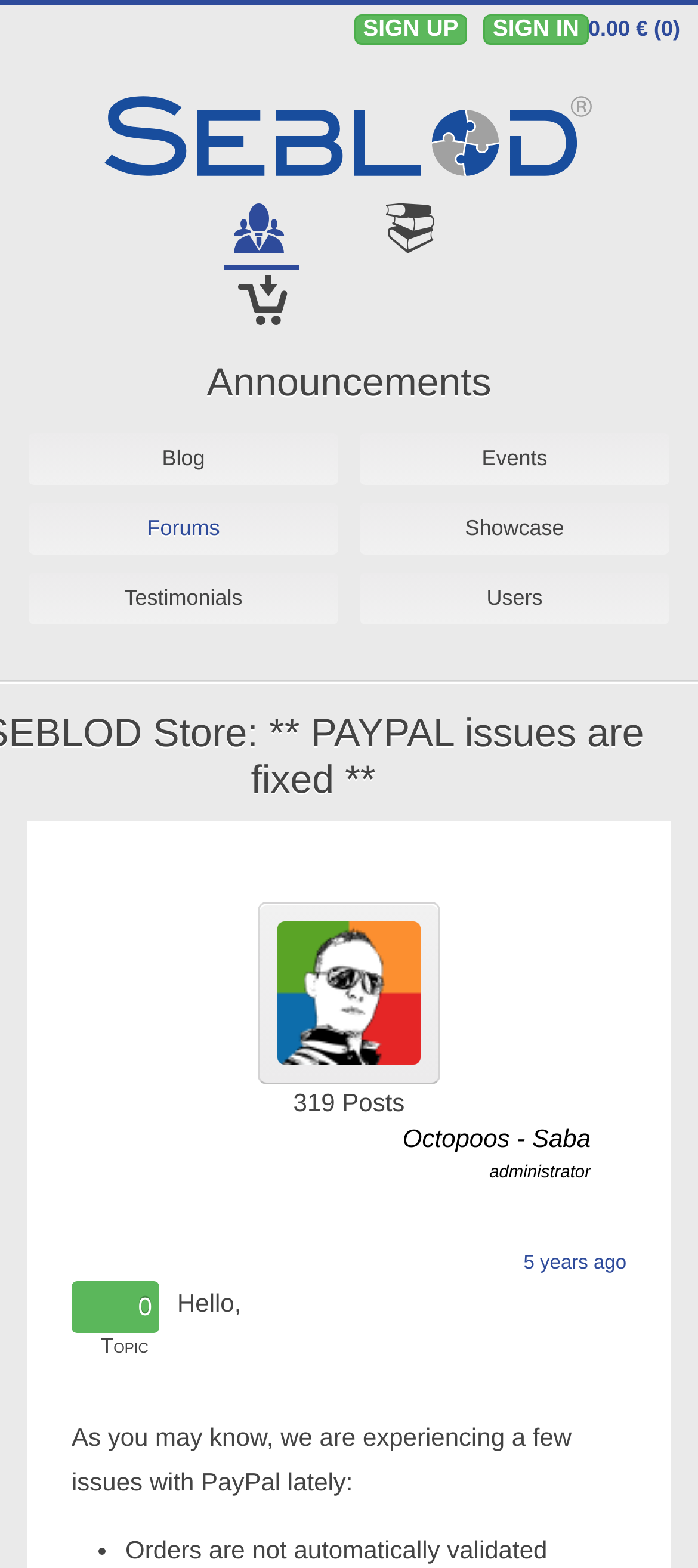What is the balance shown on the top right? Look at the image and give a one-word or short phrase answer.

0.00 €